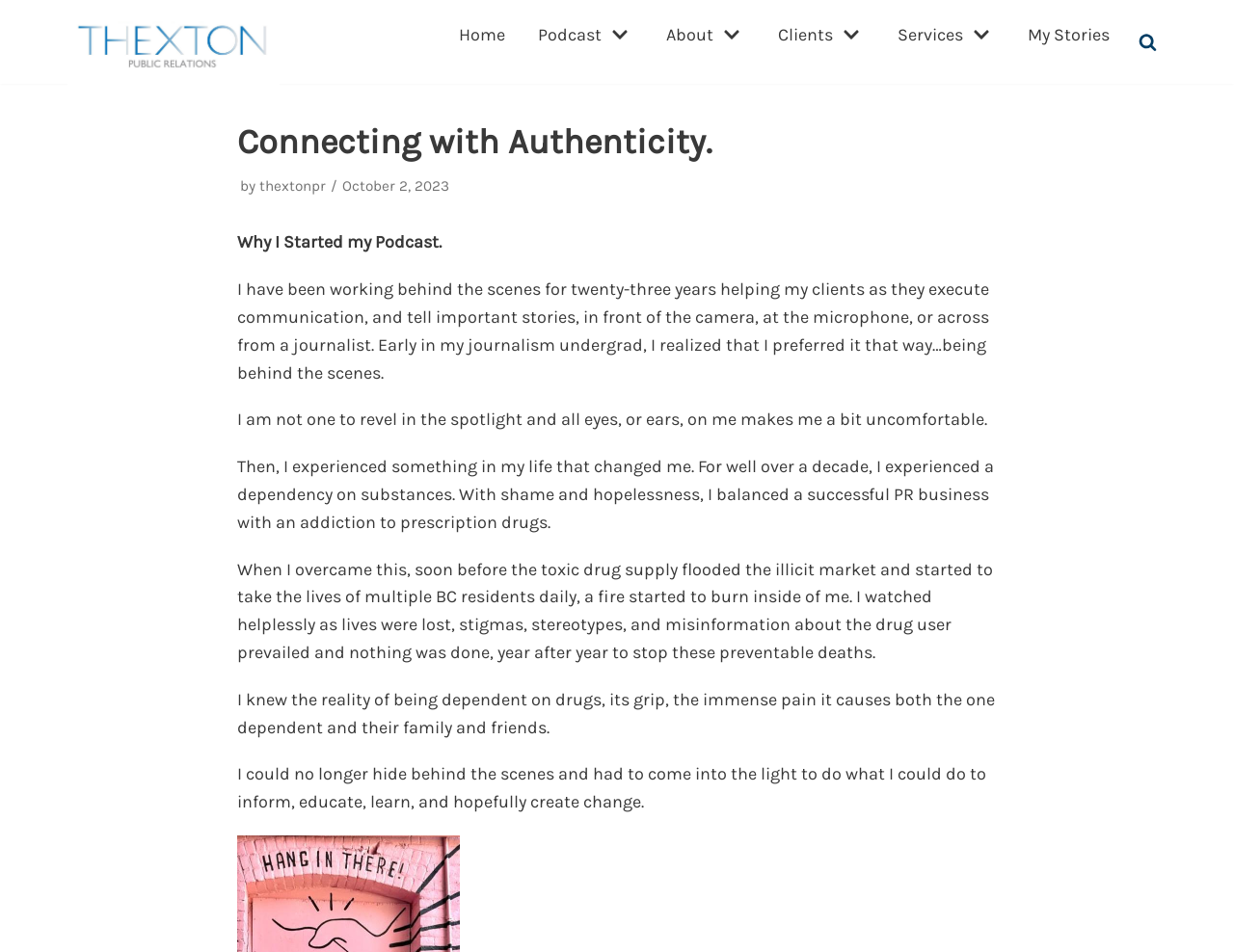Why did the author decide to start their podcast?
Craft a detailed and extensive response to the question.

The author decided to start their podcast because they wanted to create change and inform people about the reality of drug dependency, after overcoming their own addiction and seeing the impact of the toxic drug supply on many lives.